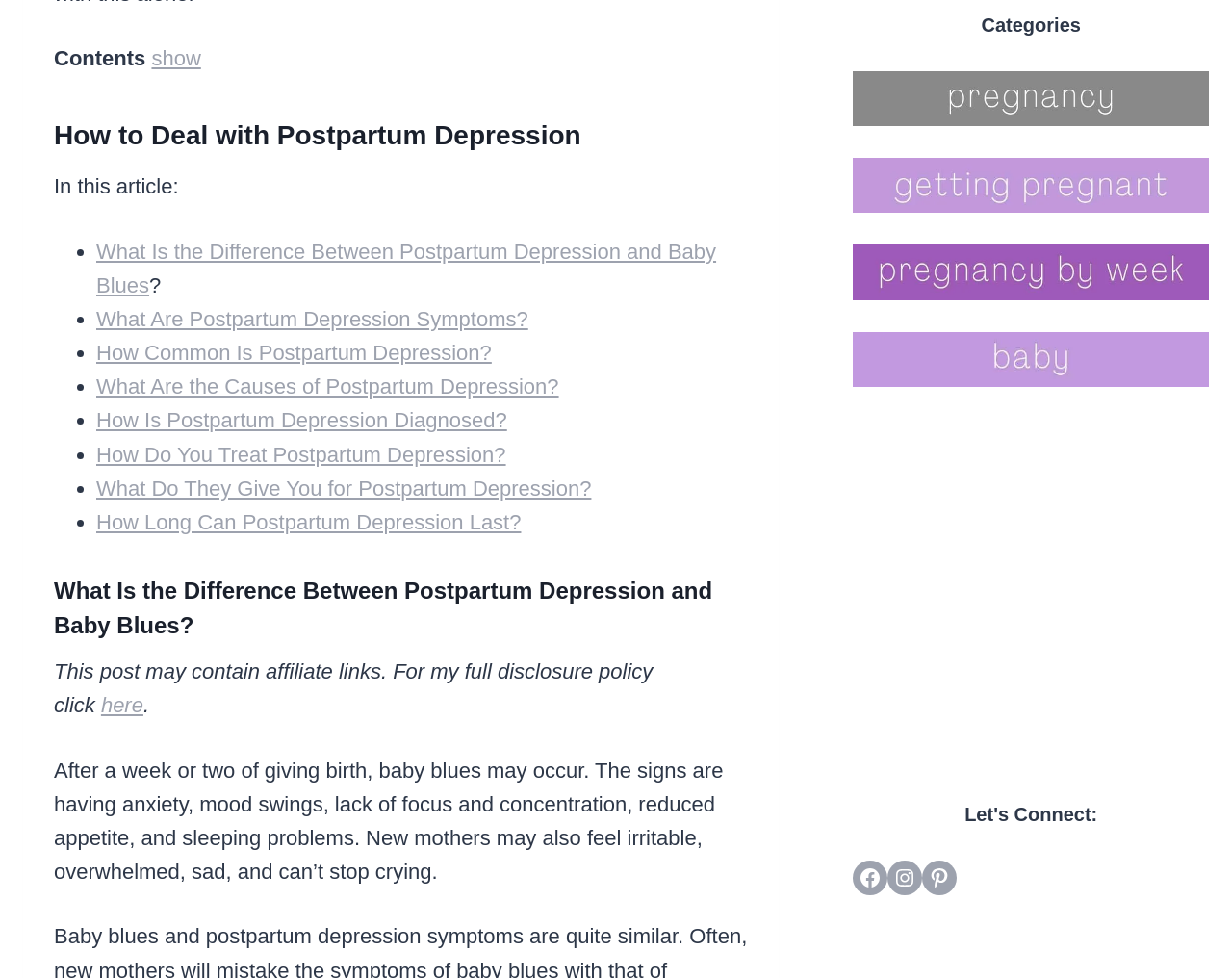What is the difference between postpartum depression and baby blues?
Please analyze the image and answer the question with as much detail as possible.

The difference between postpartum depression and baby blues is explained in the article, stating that baby blues may occur after a week or two of giving birth, characterized by symptoms such as anxiety, mood swings, and sleeping problems.